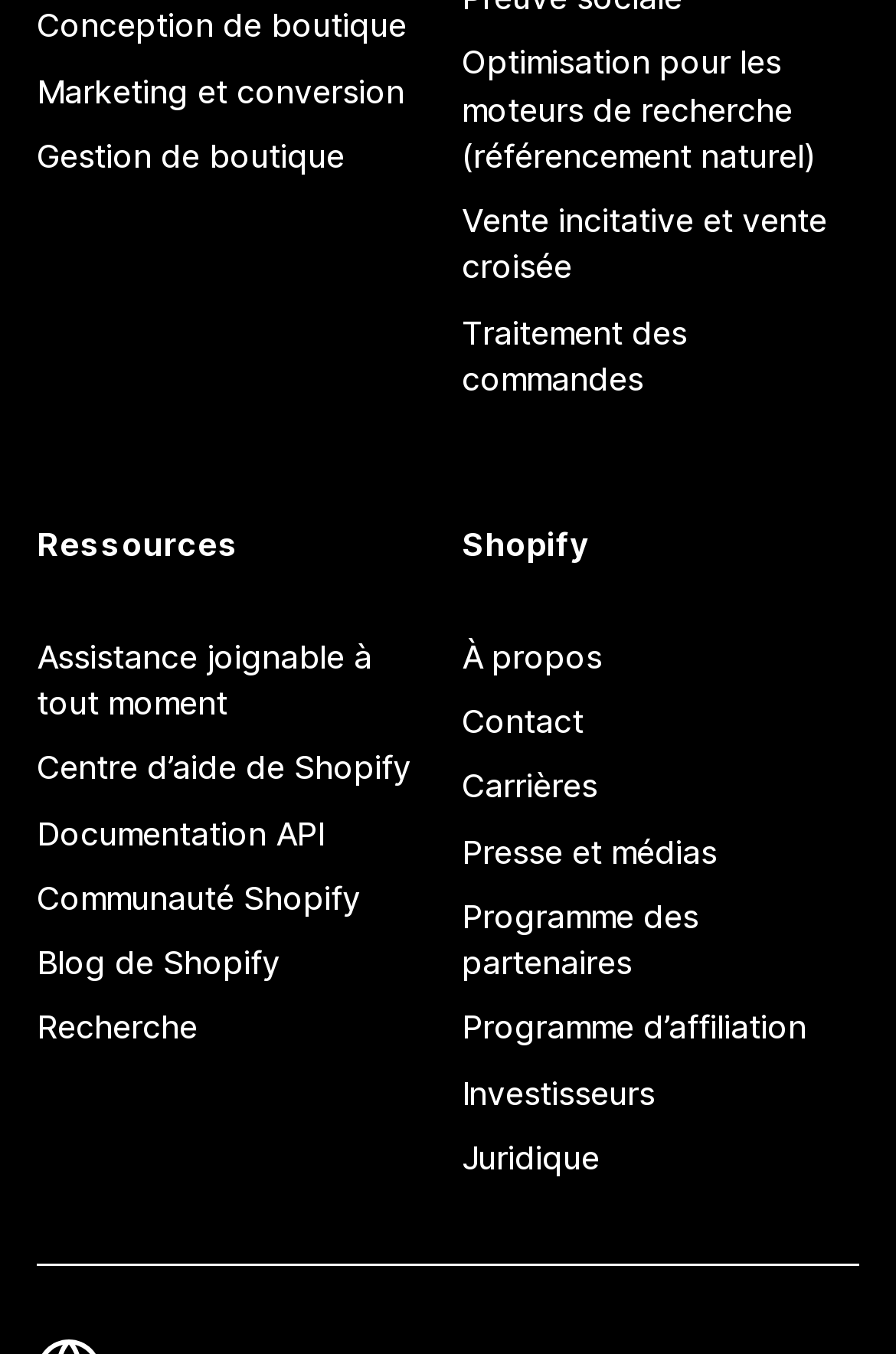Locate the UI element that matches the description Assistance joignable à tout moment in the webpage screenshot. Return the bounding box coordinates in the format (top-left x, top-left y, bottom-right x, bottom-right y), with values ranging from 0 to 1.

[0.041, 0.461, 0.485, 0.543]